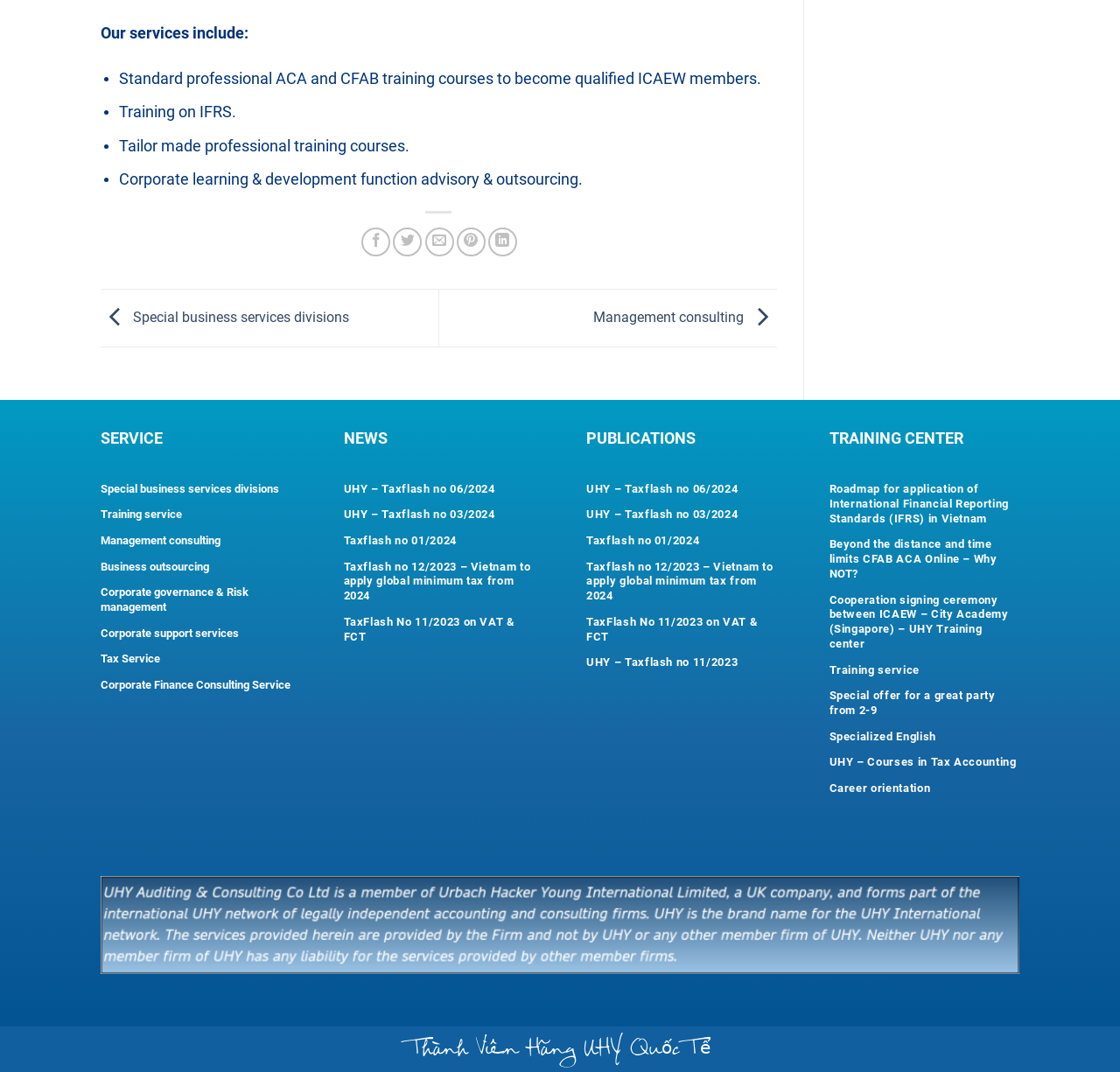Find the coordinates for the bounding box of the element with this description: "Taxflash no 01/2024".

[0.307, 0.489, 0.477, 0.512]